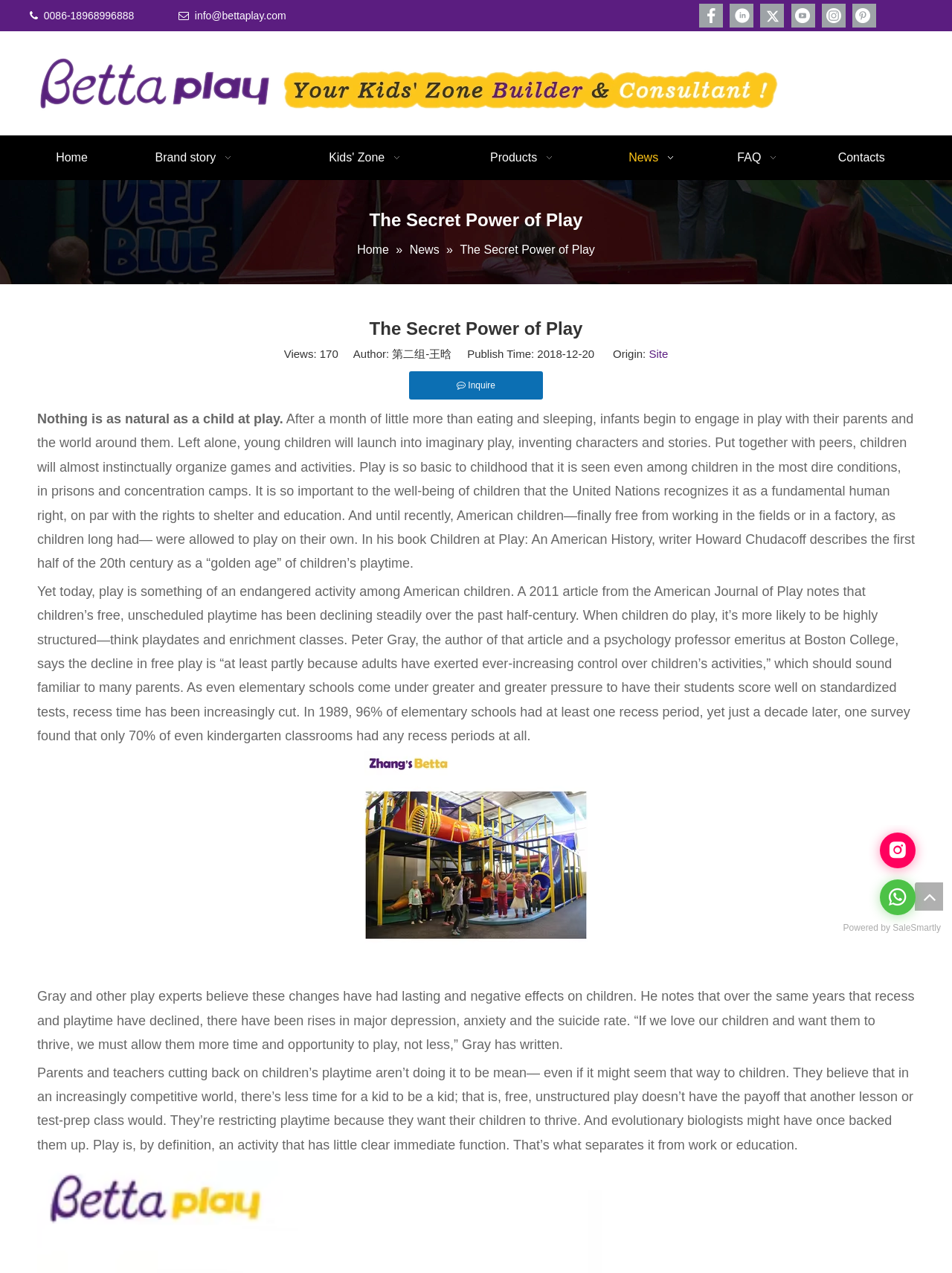What is the author of the article?
Answer the question in as much detail as possible.

The author's name can be found below the title of the article, which is '第二组-王晗'.